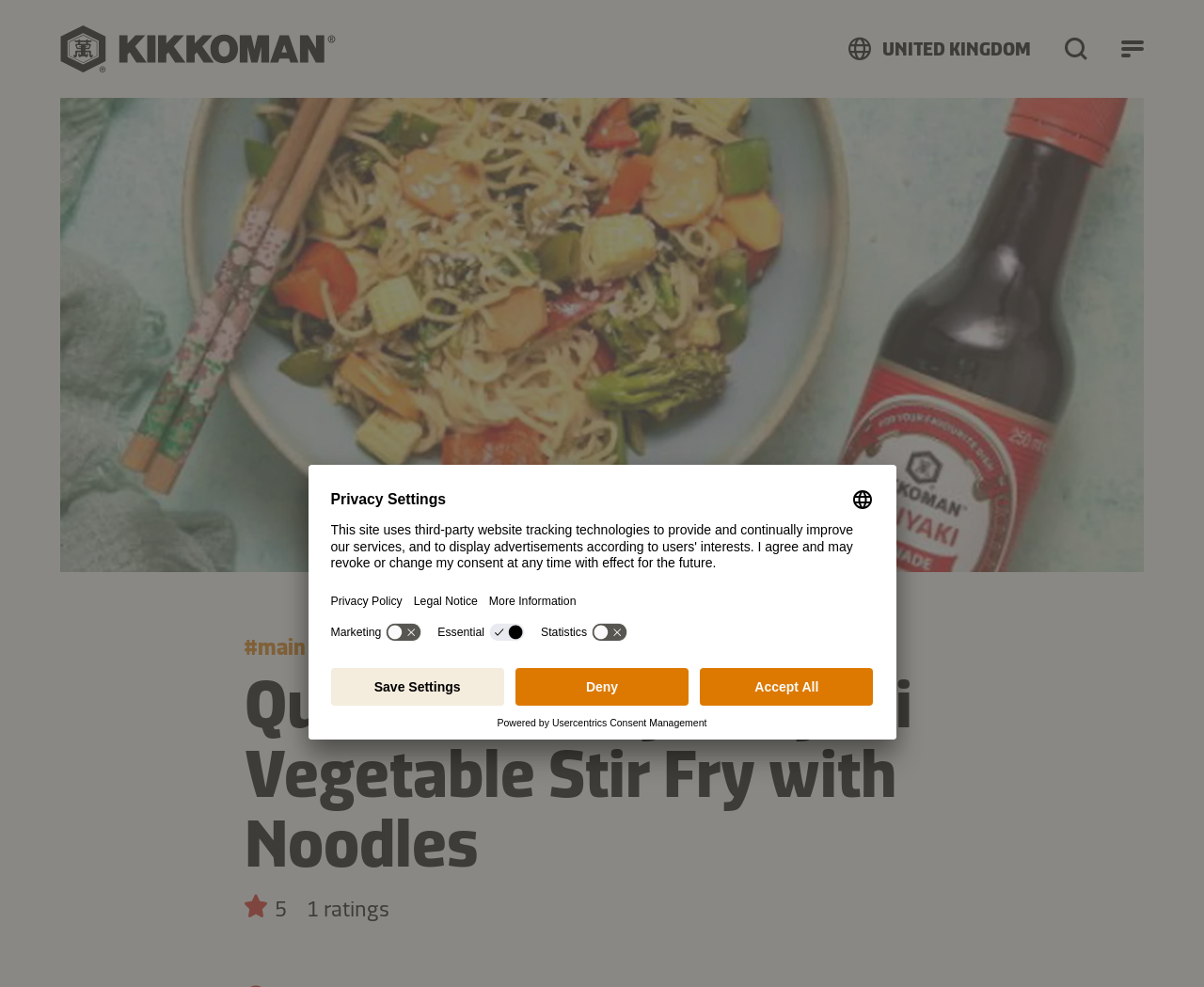Give a detailed account of the webpage.

This webpage is about a recipe for Quick and Easy Teriyaki Vegetable Stir Fry with Noodles. At the top left, there is a Kikkoman logo, which is also a link. To the right of the logo, there is a link to "UNITED KINGDOM". A search button and a menu button are located at the top right corner.

Below the top section, there is a main heading that reads "Quick and Easy Teriyaki Vegetable Stir Fry with Noodles". Underneath the heading, there are two links to "main courses" and "vegetables". A rating section is also present, showing "5" and "1 ratings".

A dialog box for "Privacy Settings" is displayed prominently on the page. The dialog box contains a heading, a paragraph of text, and several buttons and links. The buttons include "Select language", "Open Privacy Policy", "Open Legal Notice", "More Information", "Save Settings", "Deny", and "Accept All". There are also three switches for "Marketing", "Essential", and "Statistics" with corresponding labels.

At the bottom of the page, there is a line of text that reads "Powered by" followed by a link to "Usercentrics Consent Management".